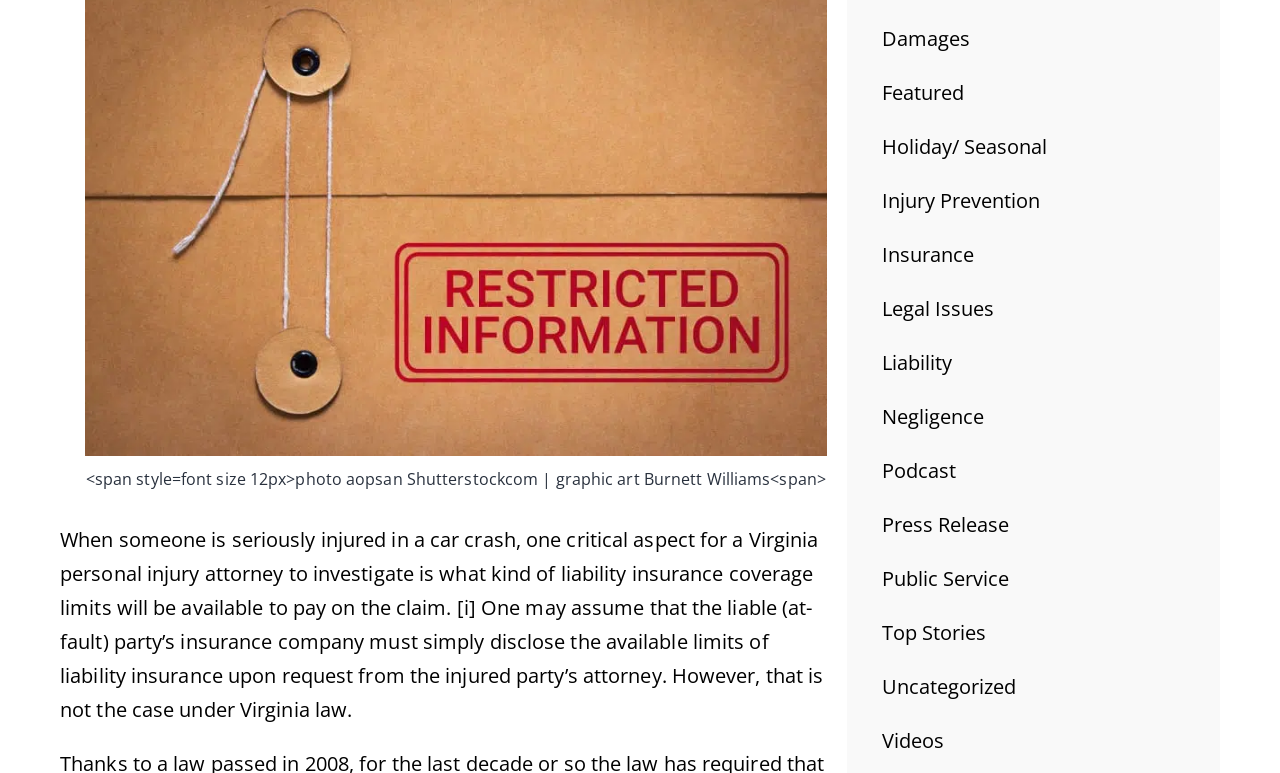What type of file is shown in the image?
Please provide a comprehensive and detailed answer to the question.

The image has a caption 'generic sealed file concept - Burnett & Williams', which indicates that the image is showing a sealed file.